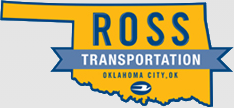Describe every important feature and element in the image comprehensively.

The image features a logo for "Ross Transportation," prominently displaying the name in bold blue letters against a vibrant yellow background. The logo is creatively shaped like the state of Oklahoma, symbolizing the company's local roots in Oklahoma City. Beneath the name "ROSS," the word "TRANSPORTATION" is presented in a smaller size, emphasizing the nature of the business. The logo also includes the text "OKLAHOMA CITY, OK" at the bottom, further highlighting the company’s geographical location. The overall design is clean and modern, reflecting a sense of professionalism and community involvement in the transportation sector.